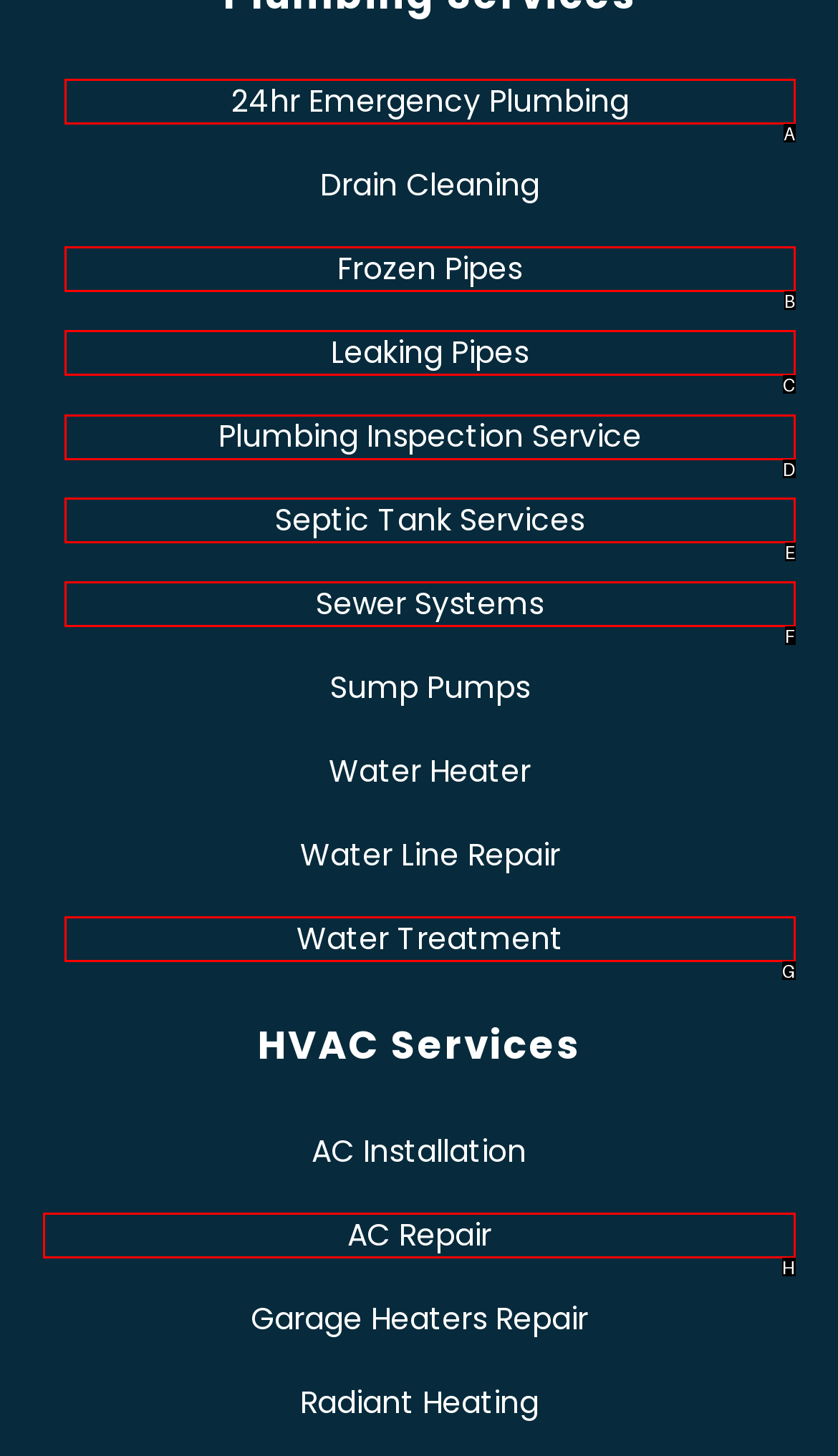Out of the given choices, which letter corresponds to the UI element required to View Plumbing Inspection Service? Answer with the letter.

D